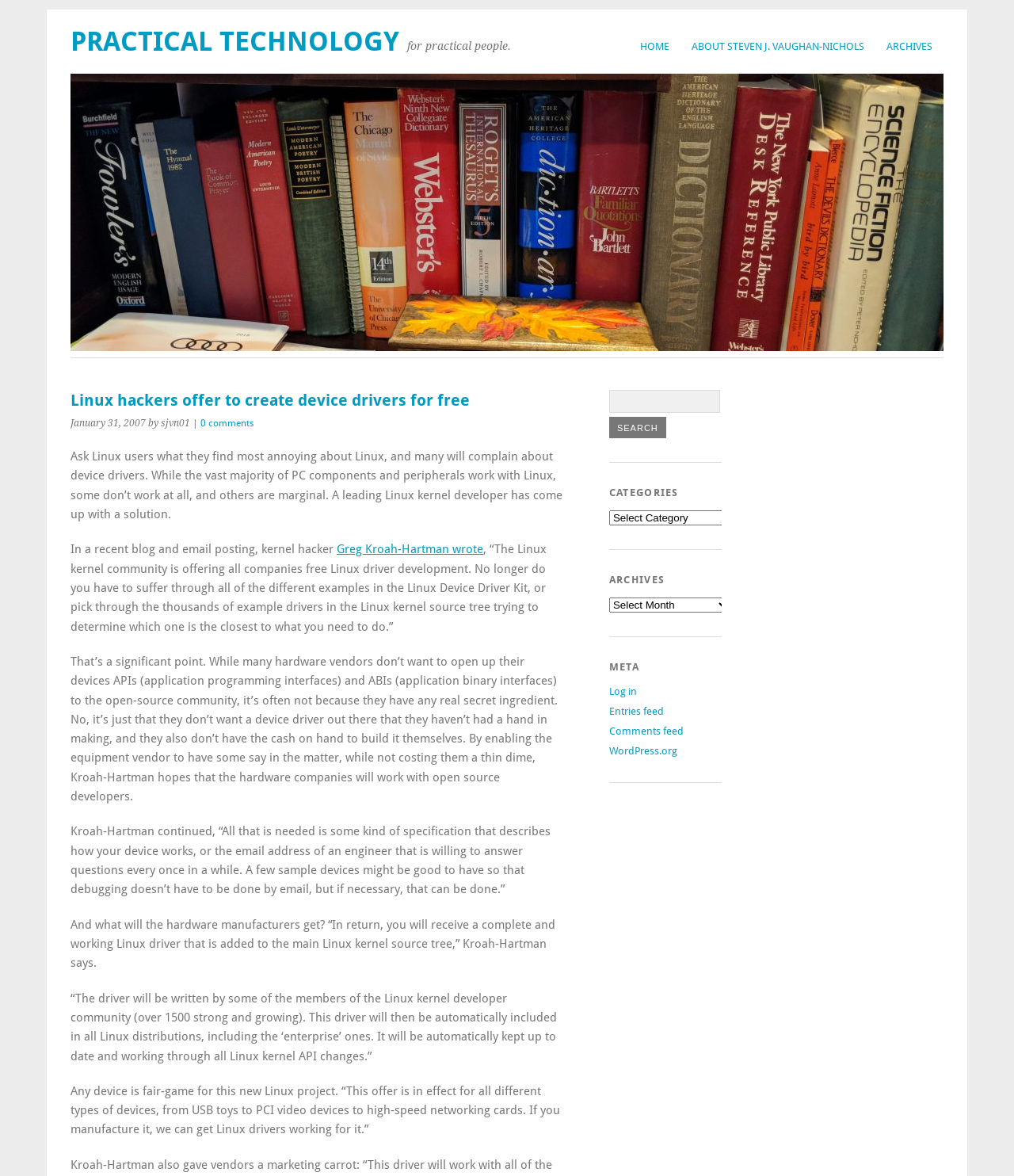What is the benefit for hardware manufacturers who participate in this project?
Using the visual information from the image, give a one-word or short-phrase answer.

Complete and working Linux driver